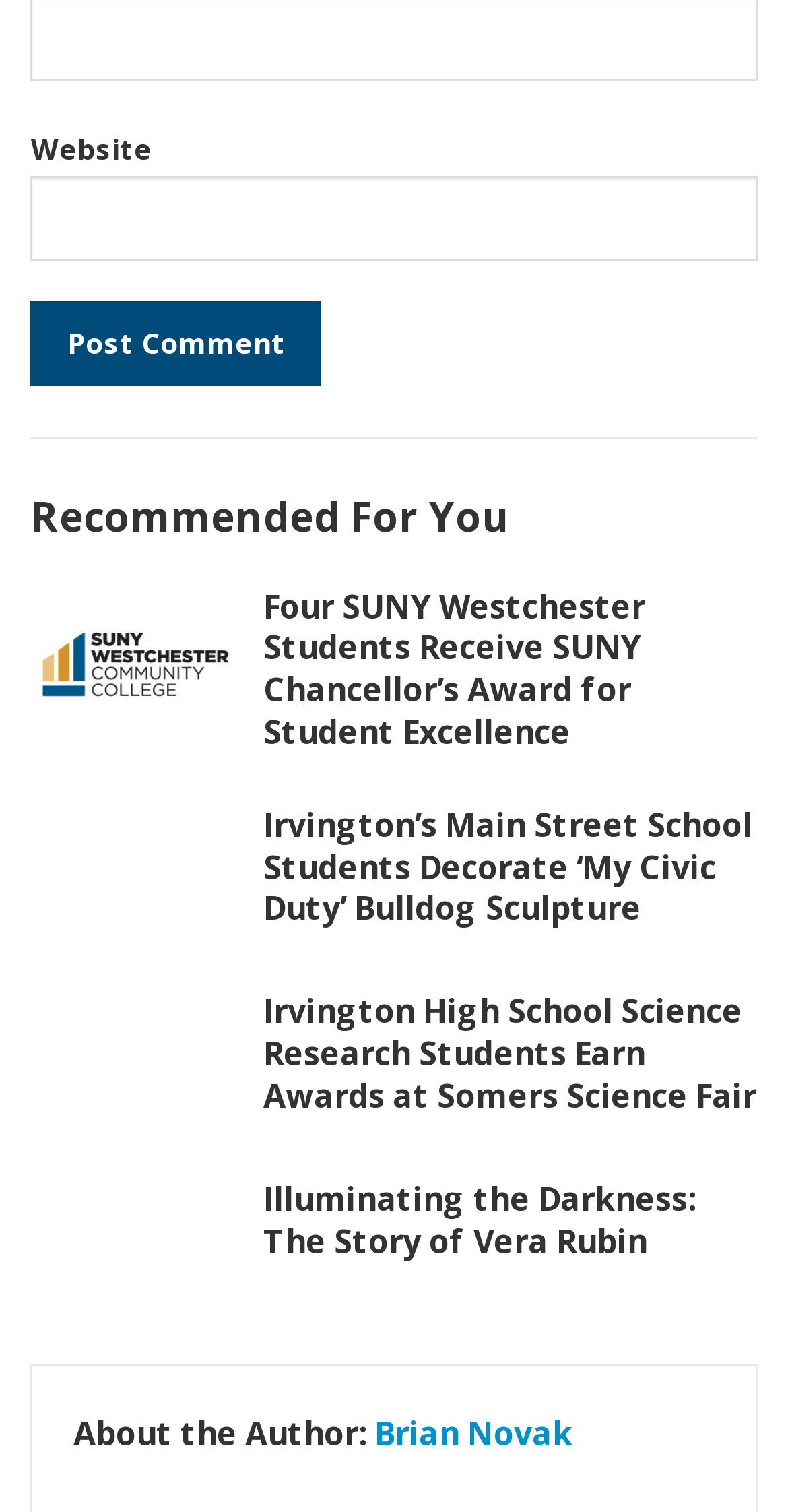Find the bounding box coordinates for the area that must be clicked to perform this action: "Post a comment".

[0.039, 0.2, 0.409, 0.256]